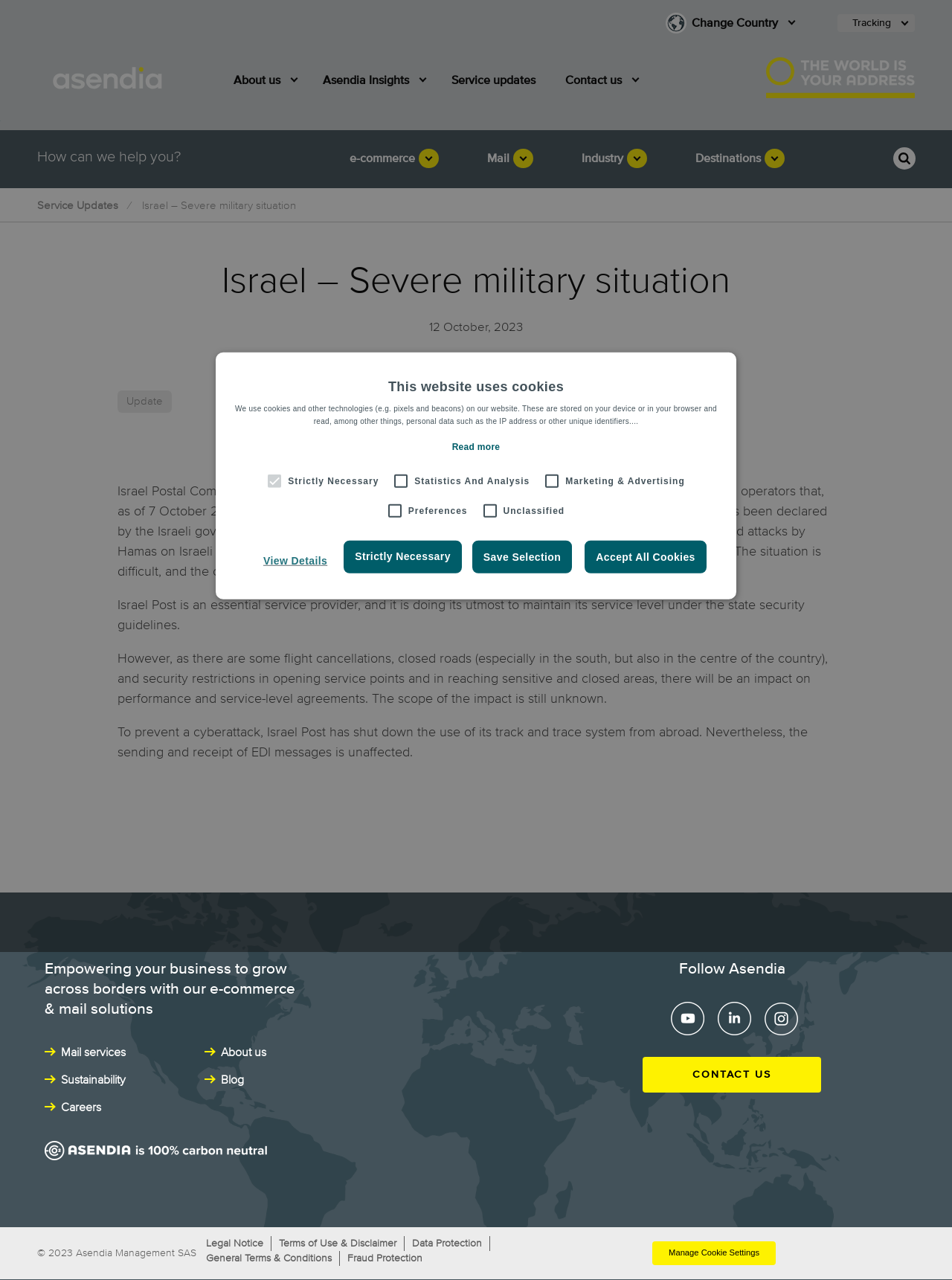Determine the bounding box coordinates for the area that should be clicked to carry out the following instruction: "Click on the 'About us' menu item".

[0.229, 0.044, 0.31, 0.081]